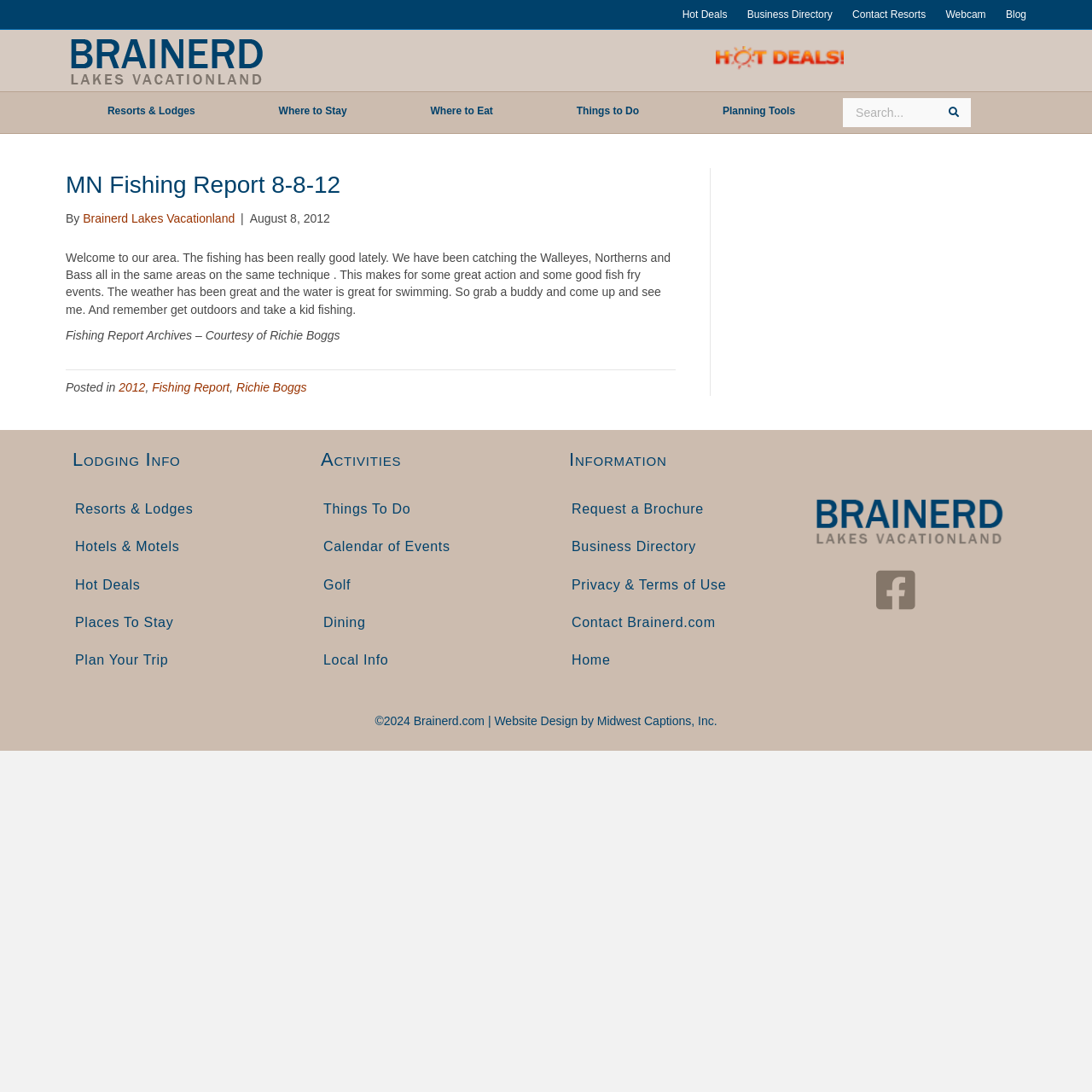Give a concise answer of one word or phrase to the question: 
How many types of fish are mentioned in the fishing report?

Three